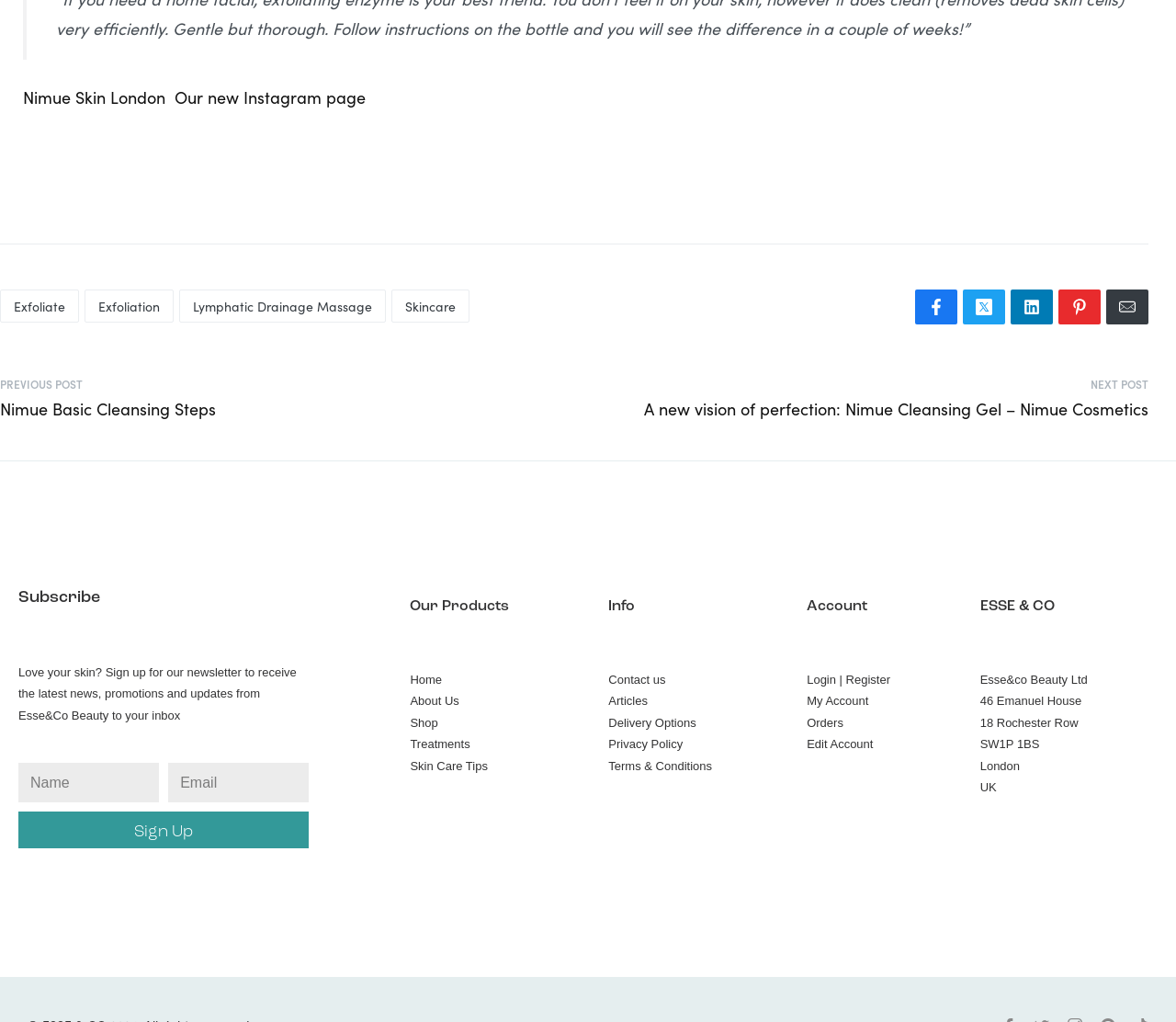Find the bounding box of the UI element described as follows: "parent_node: Name name="form_fields[name]" placeholder="Name"".

[0.043, 0.661, 0.1, 0.7]